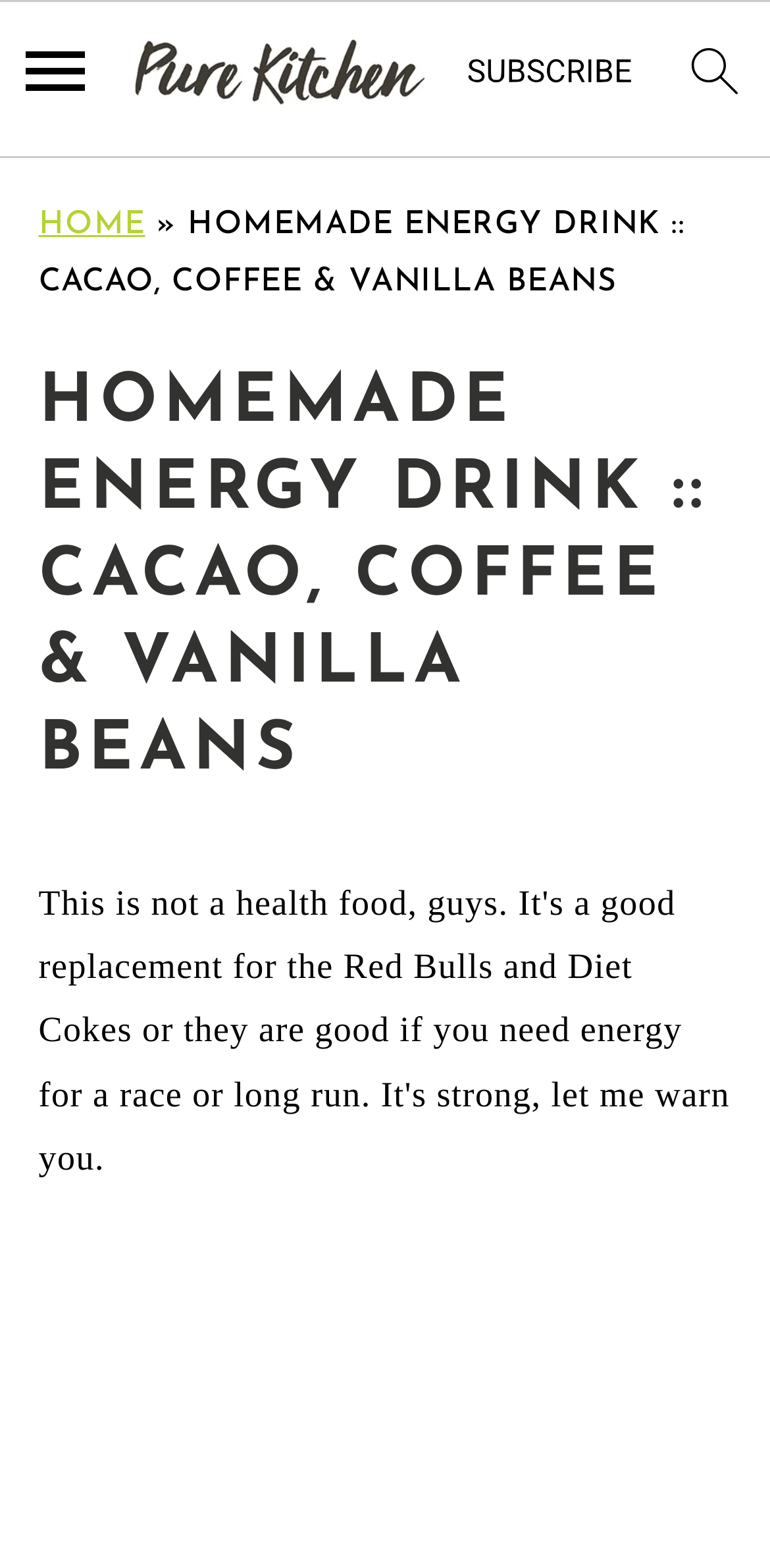Identify the title of the webpage and provide its text content.

HOMEMADE ENERGY DRINK :: CACAO, COFFEE & VANILLA BEANS